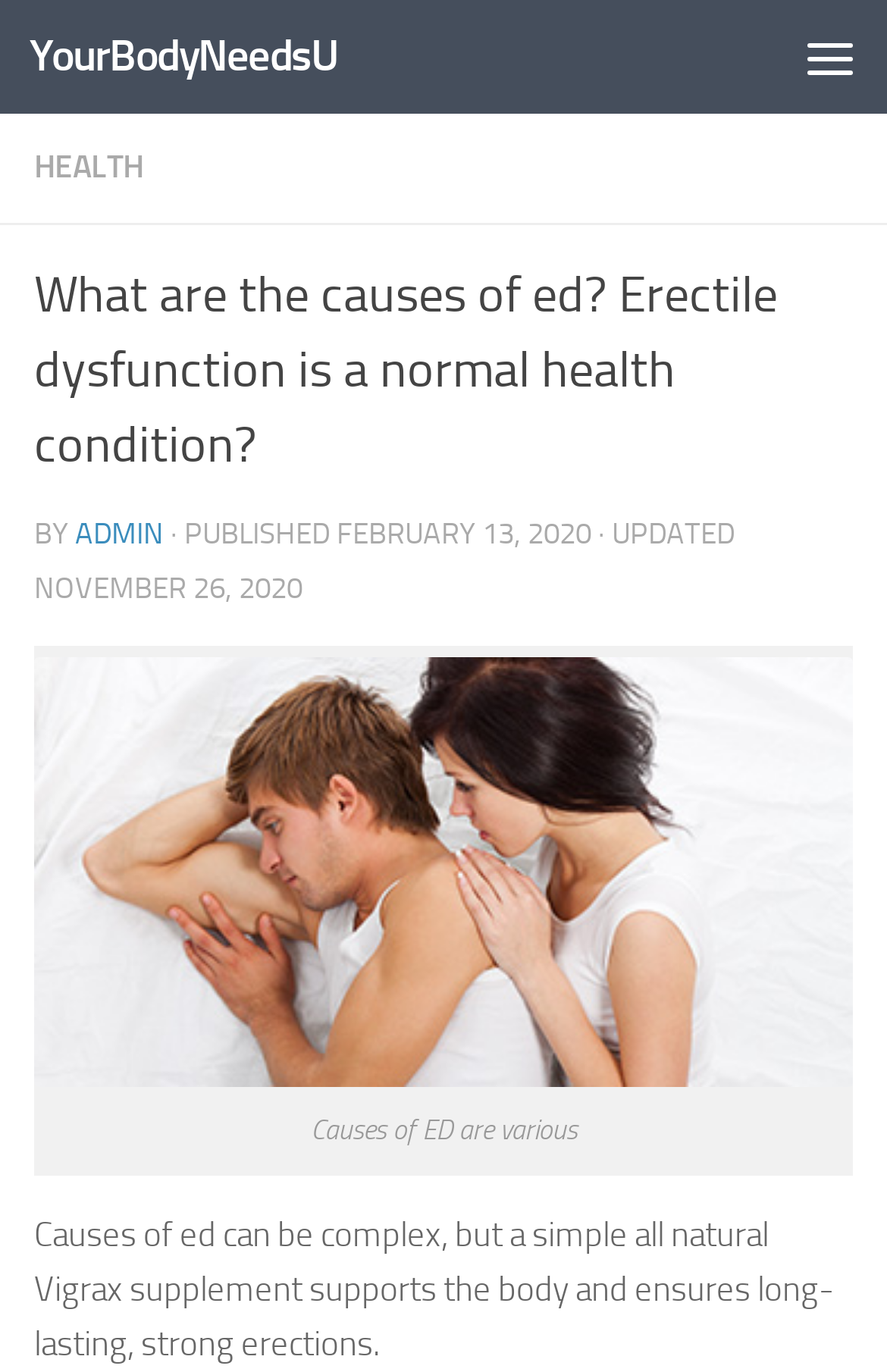Given the element description admin, identify the bounding box coordinates for the UI element on the webpage screenshot. The format should be (top-left x, top-left y, bottom-right x, bottom-right y), with values between 0 and 1.

[0.085, 0.376, 0.185, 0.401]